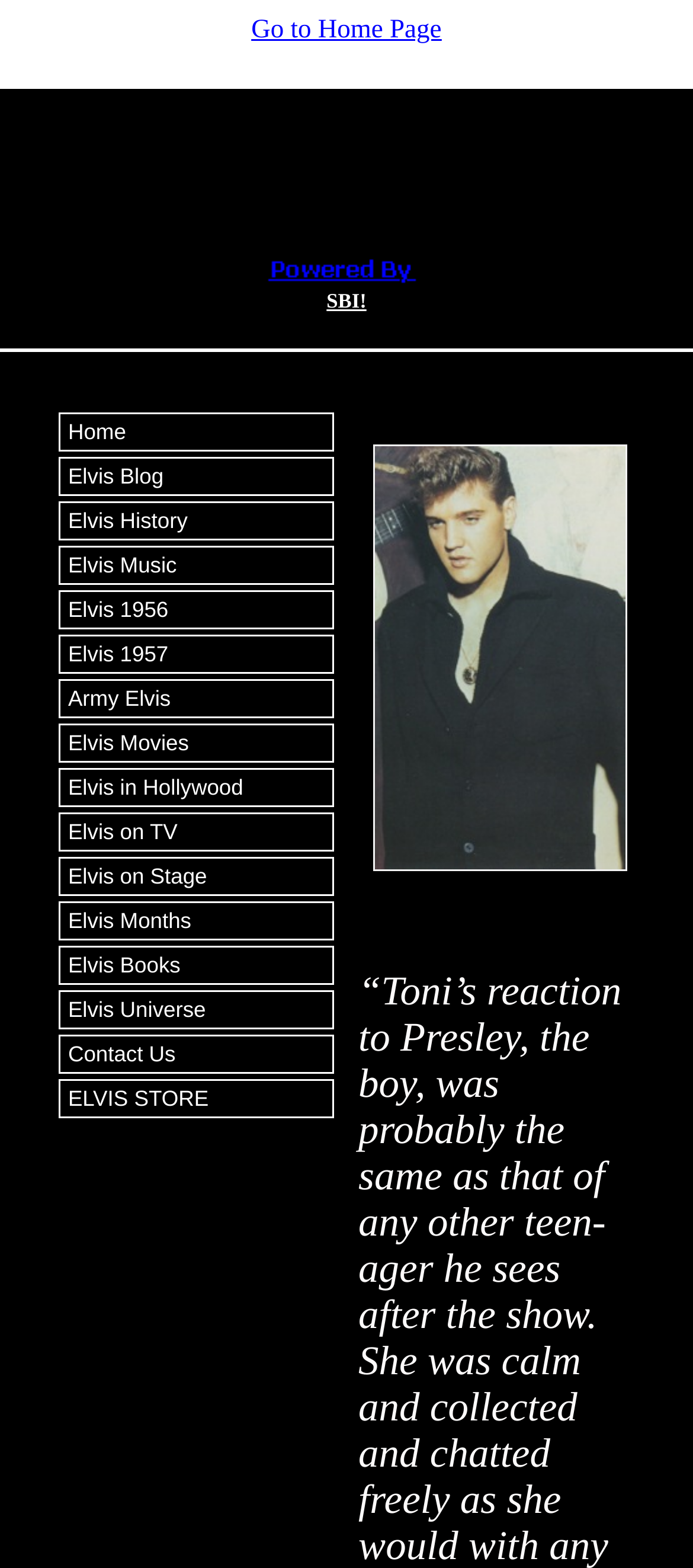Find the bounding box coordinates of the clickable region needed to perform the following instruction: "check out ELVIS STORE". The coordinates should be provided as four float numbers between 0 and 1, i.e., [left, top, right, bottom].

[0.085, 0.688, 0.483, 0.713]